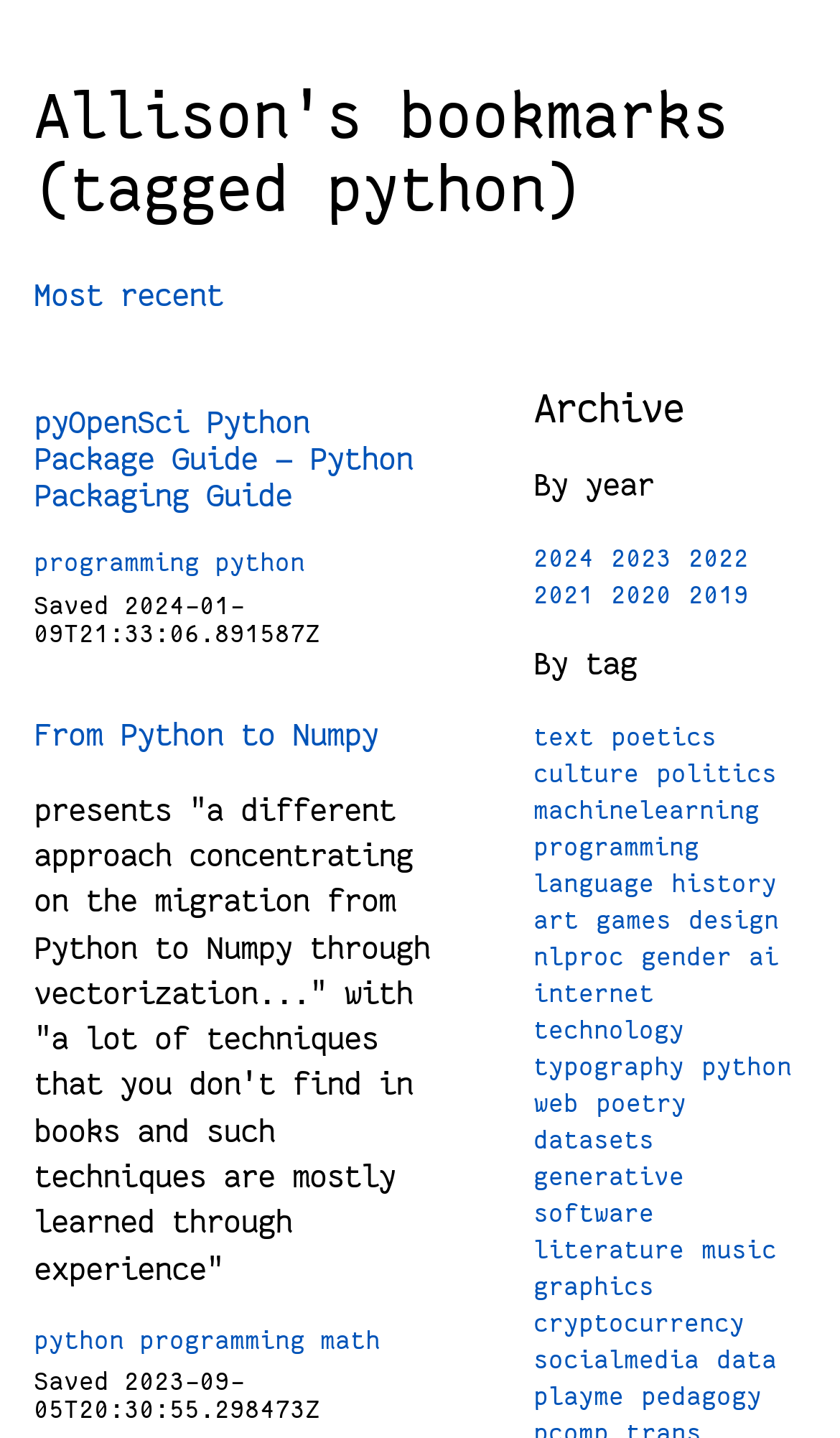Extract the top-level heading from the webpage and provide its text.

Allison's bookmarks (tagged python)